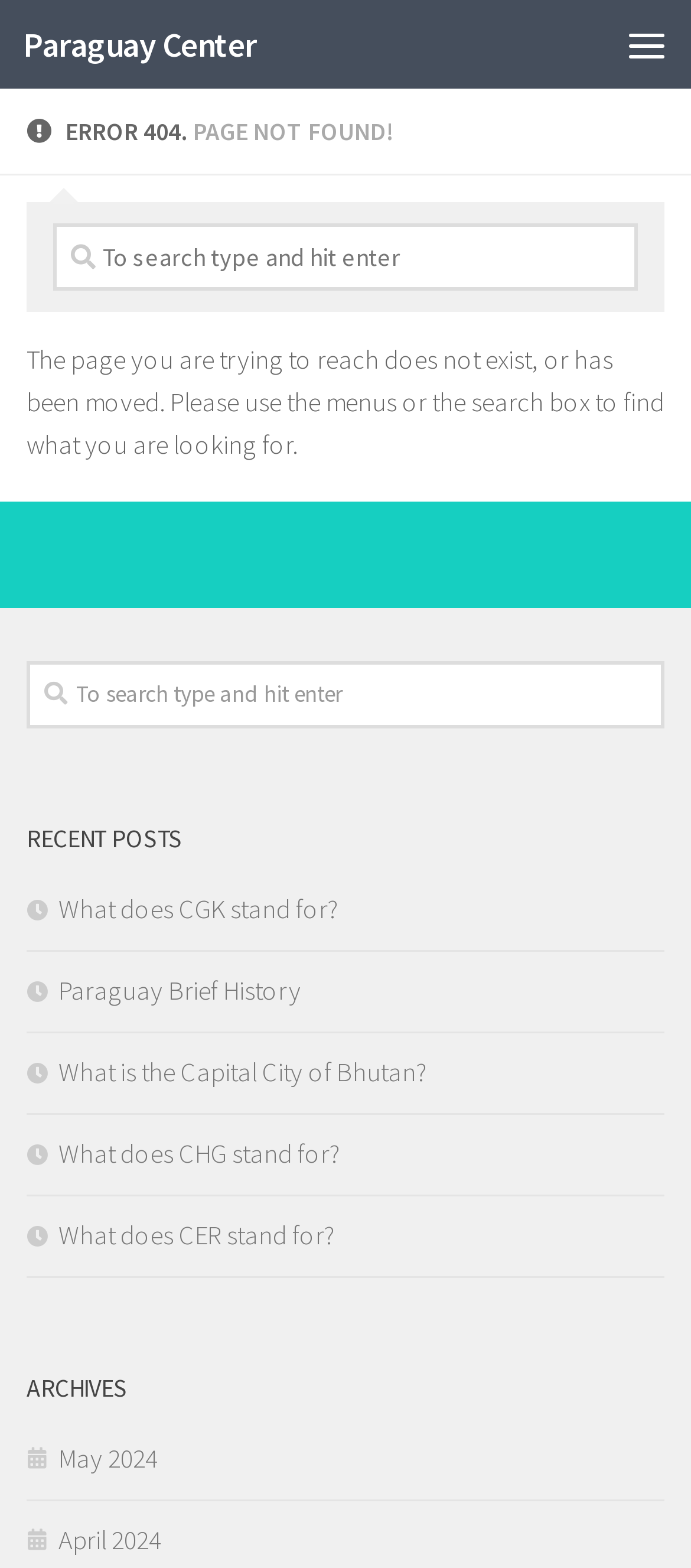Please indicate the bounding box coordinates of the element's region to be clicked to achieve the instruction: "search in the search box". Provide the coordinates as four float numbers between 0 and 1, i.e., [left, top, right, bottom].

[0.077, 0.142, 0.923, 0.185]